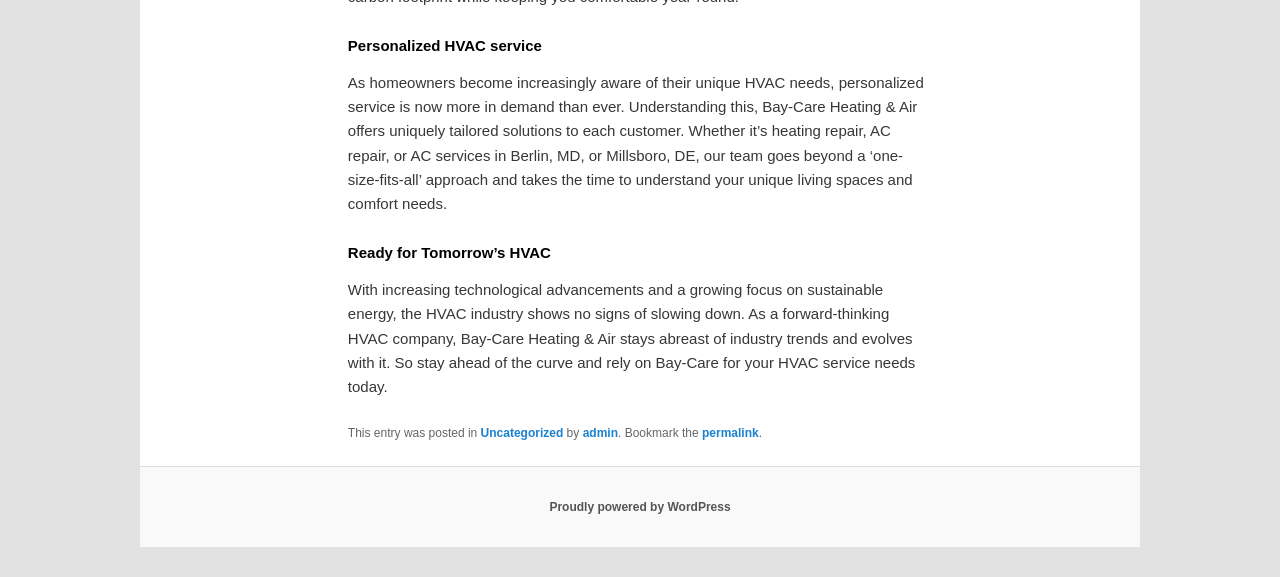What is the focus of the HVAC industry?
Kindly offer a comprehensive and detailed response to the question.

According to the webpage, the HVAC industry is focused on sustainable energy, and Bay-Care Heating & Air stays abreast of industry trends and evolves with it, indicating a growing focus on sustainable energy.